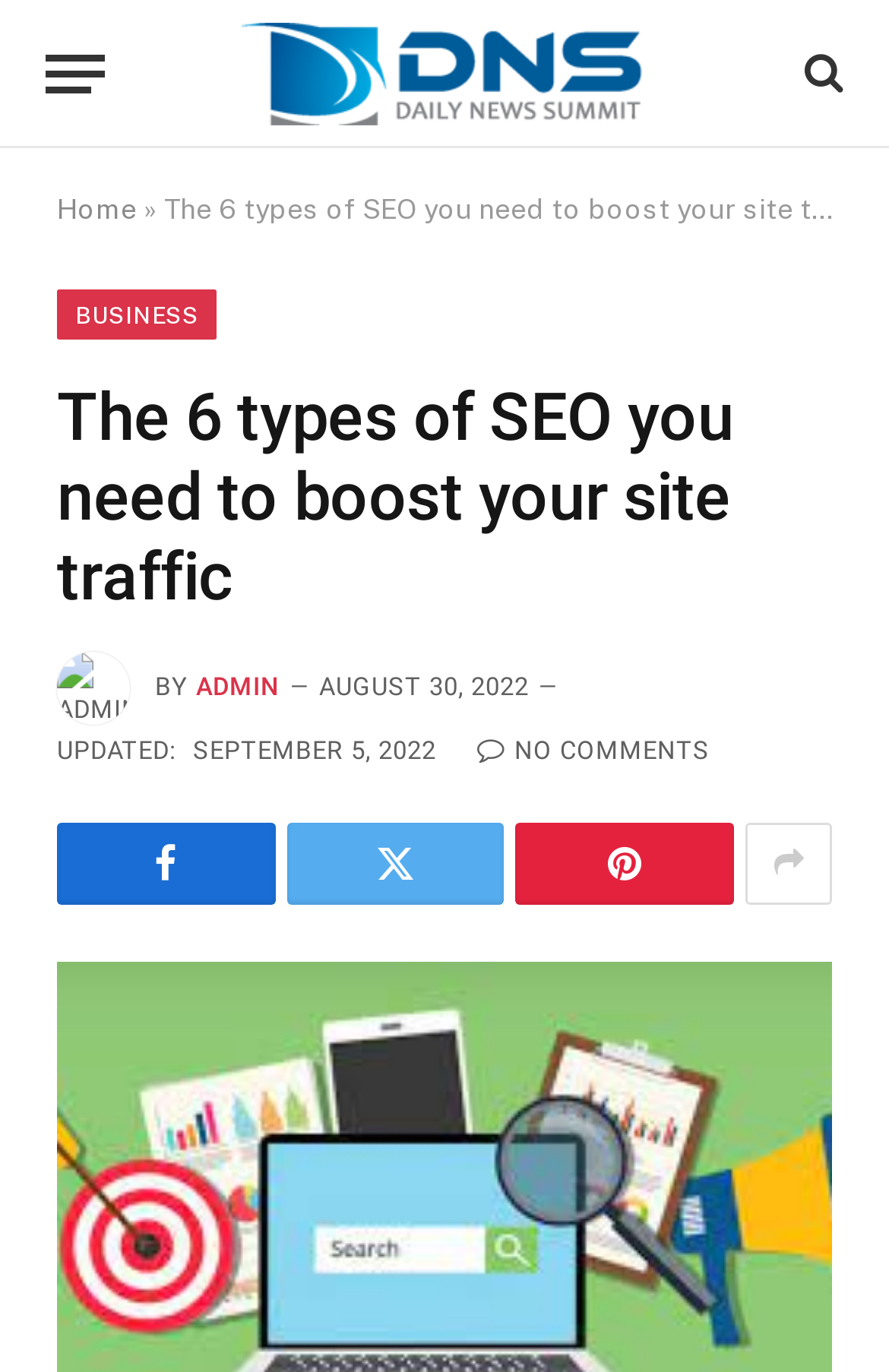Find and extract the text of the primary heading on the webpage.

The 6 types of SEO you need to boost your site traffic